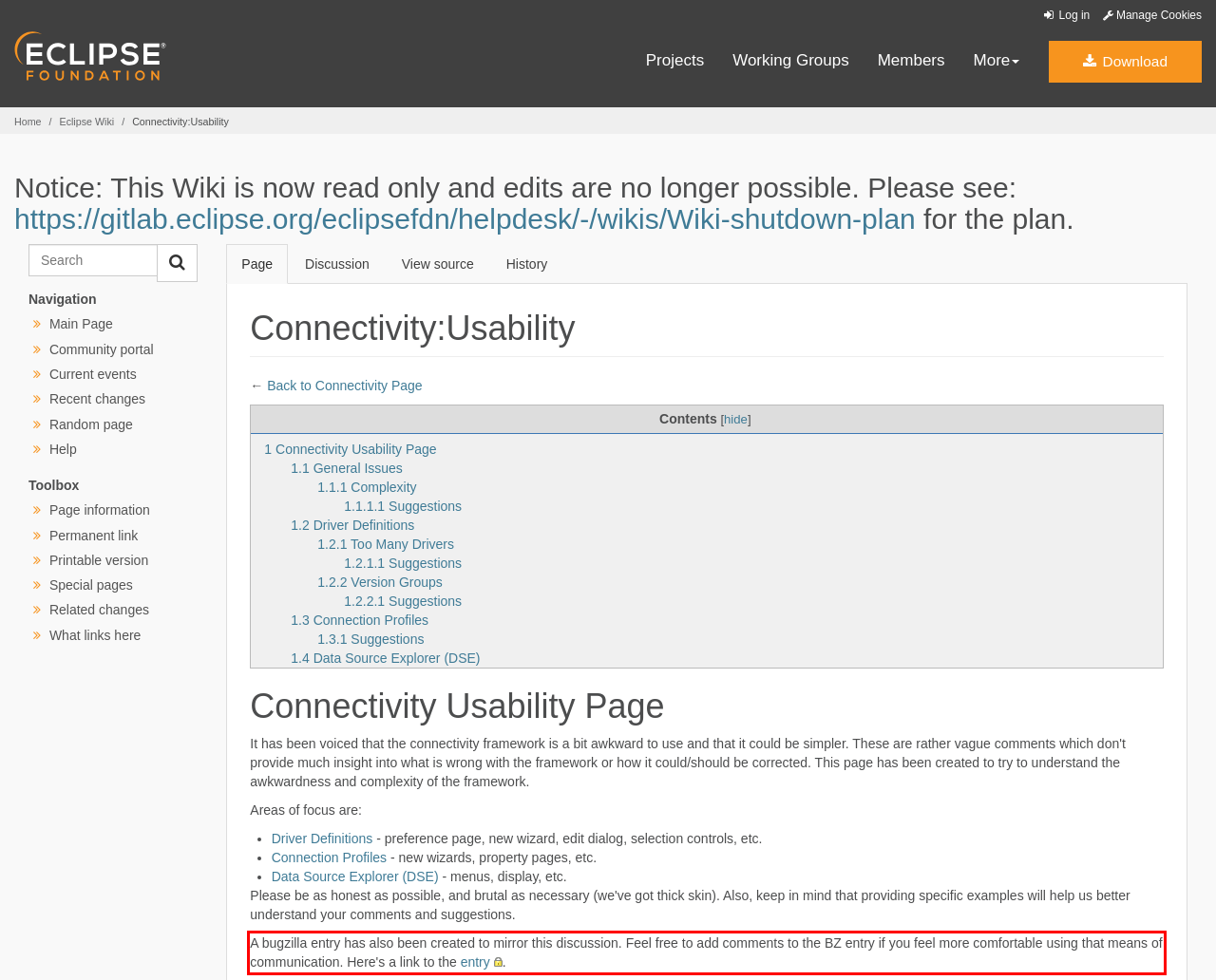Given a screenshot of a webpage with a red bounding box, extract the text content from the UI element inside the red bounding box.

A bugzilla entry has also been created to mirror this discussion. Feel free to add comments to the BZ entry if you feel more comfortable using that means of communication. Here's a link to the entry.